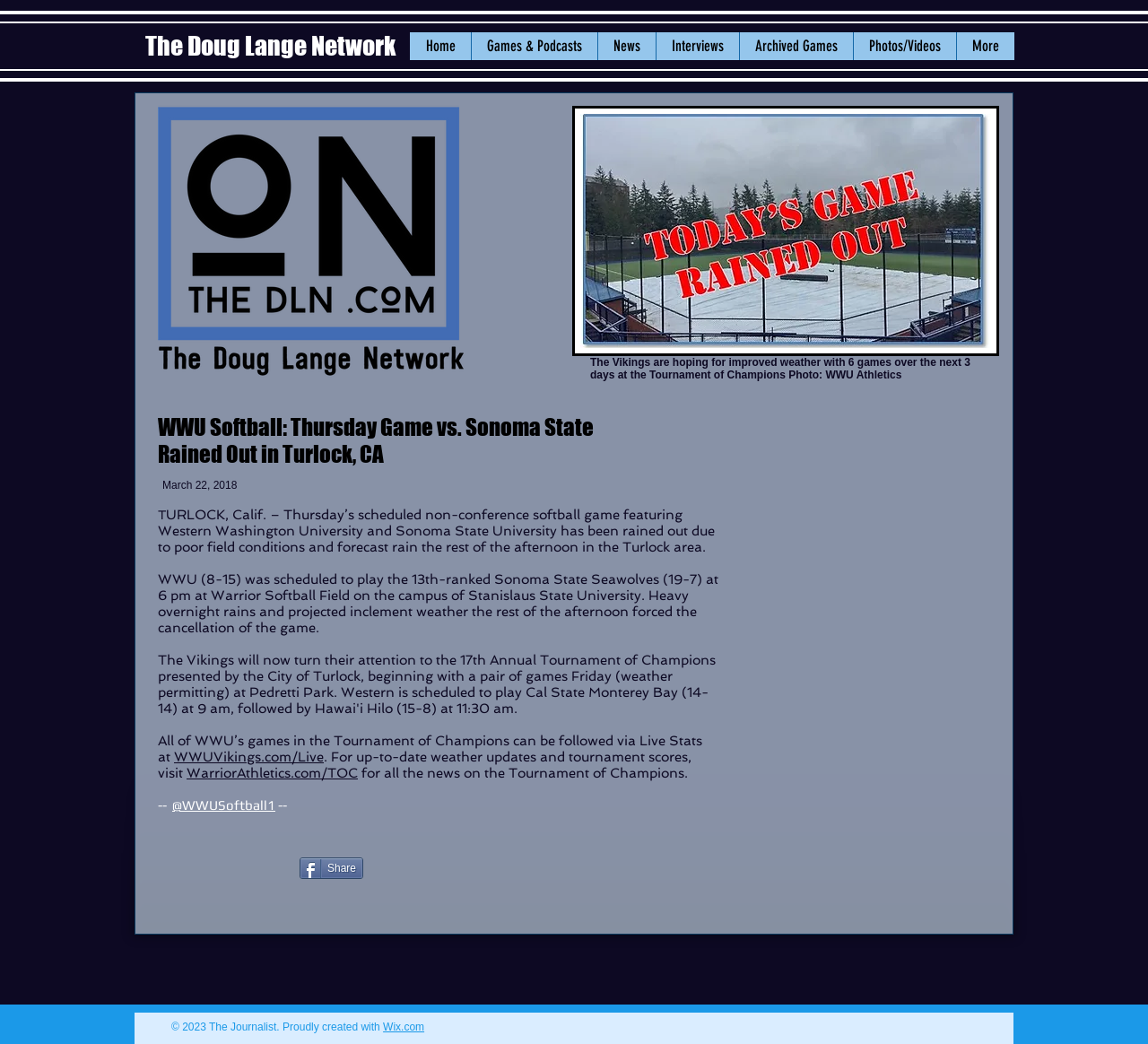Indicate the bounding box coordinates of the element that must be clicked to execute the instruction: "Check the Live Stats of WWU’s games". The coordinates should be given as four float numbers between 0 and 1, i.e., [left, top, right, bottom].

[0.152, 0.717, 0.282, 0.733]